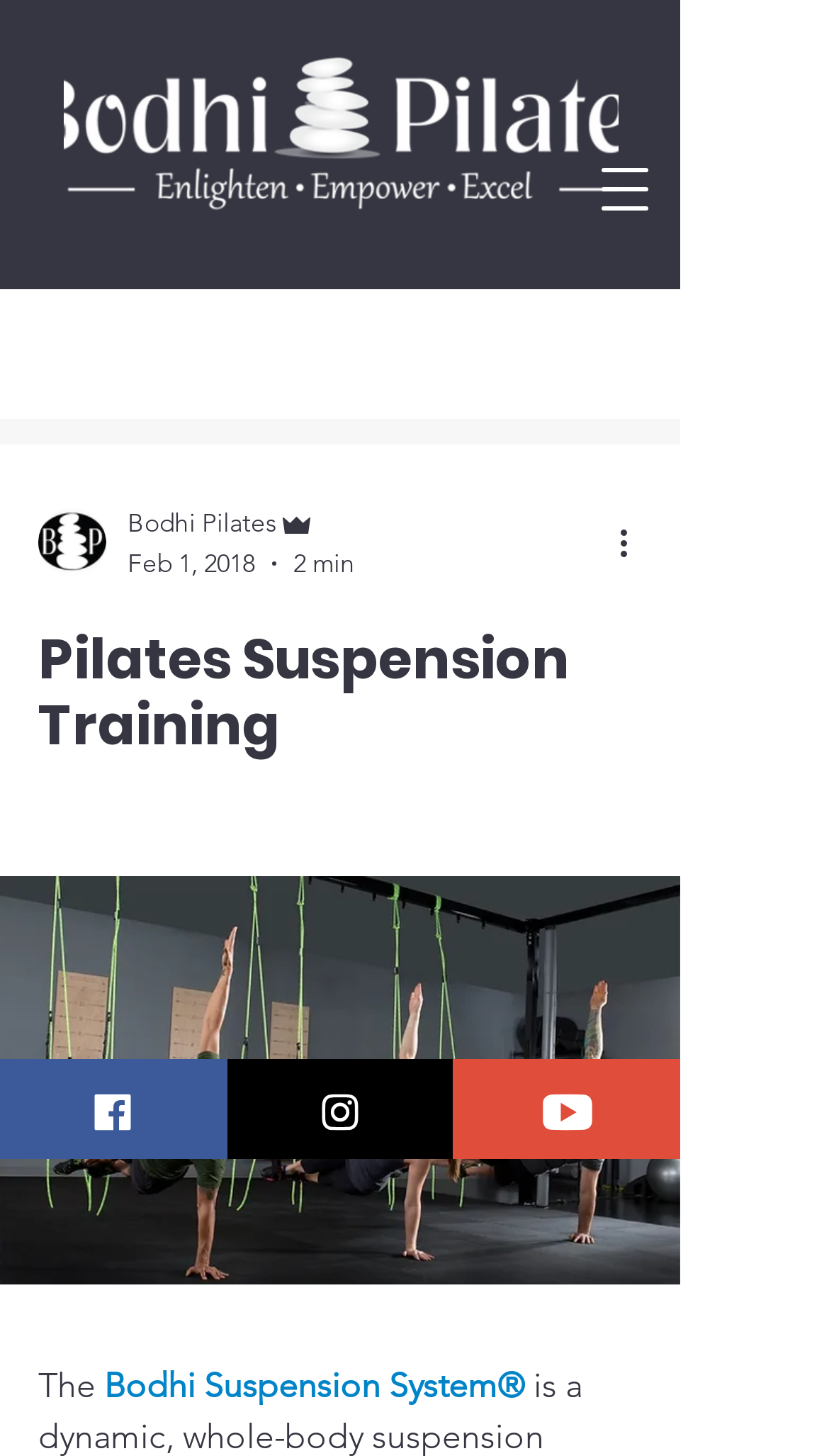How many social media links are there?
Carefully analyze the image and provide a thorough answer to the question.

I counted the number of social media links at the bottom of the webpage, which are Facebook, Instagram, and YouTube, and found that there are three in total.